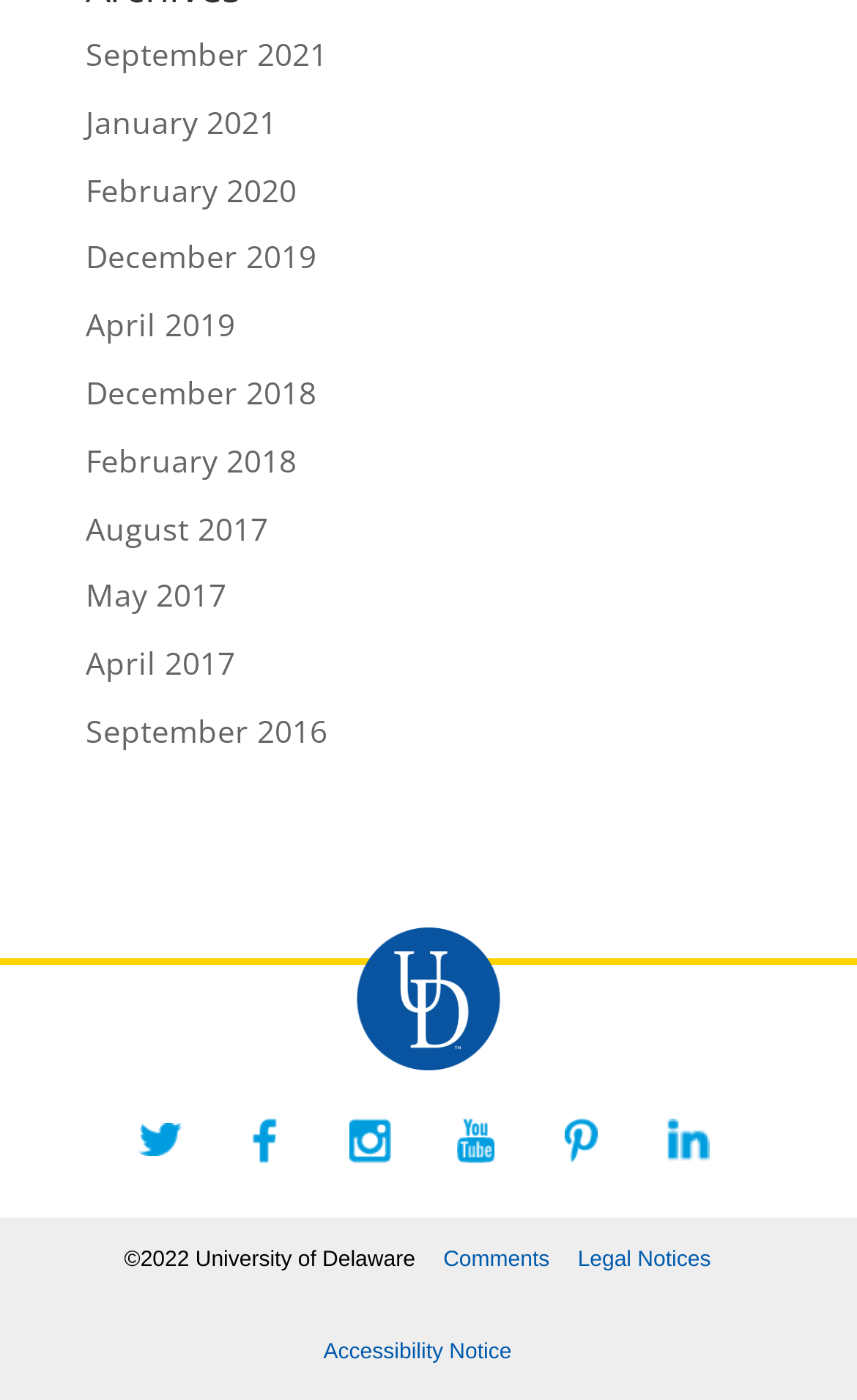Identify the bounding box coordinates for the UI element described by the following text: "December 2018". Provide the coordinates as four float numbers between 0 and 1, in the format [left, top, right, bottom].

[0.1, 0.265, 0.369, 0.295]